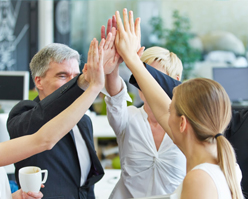What is the likely value of the company?
Examine the image and give a concise answer in one word or a short phrase.

Employee engagement